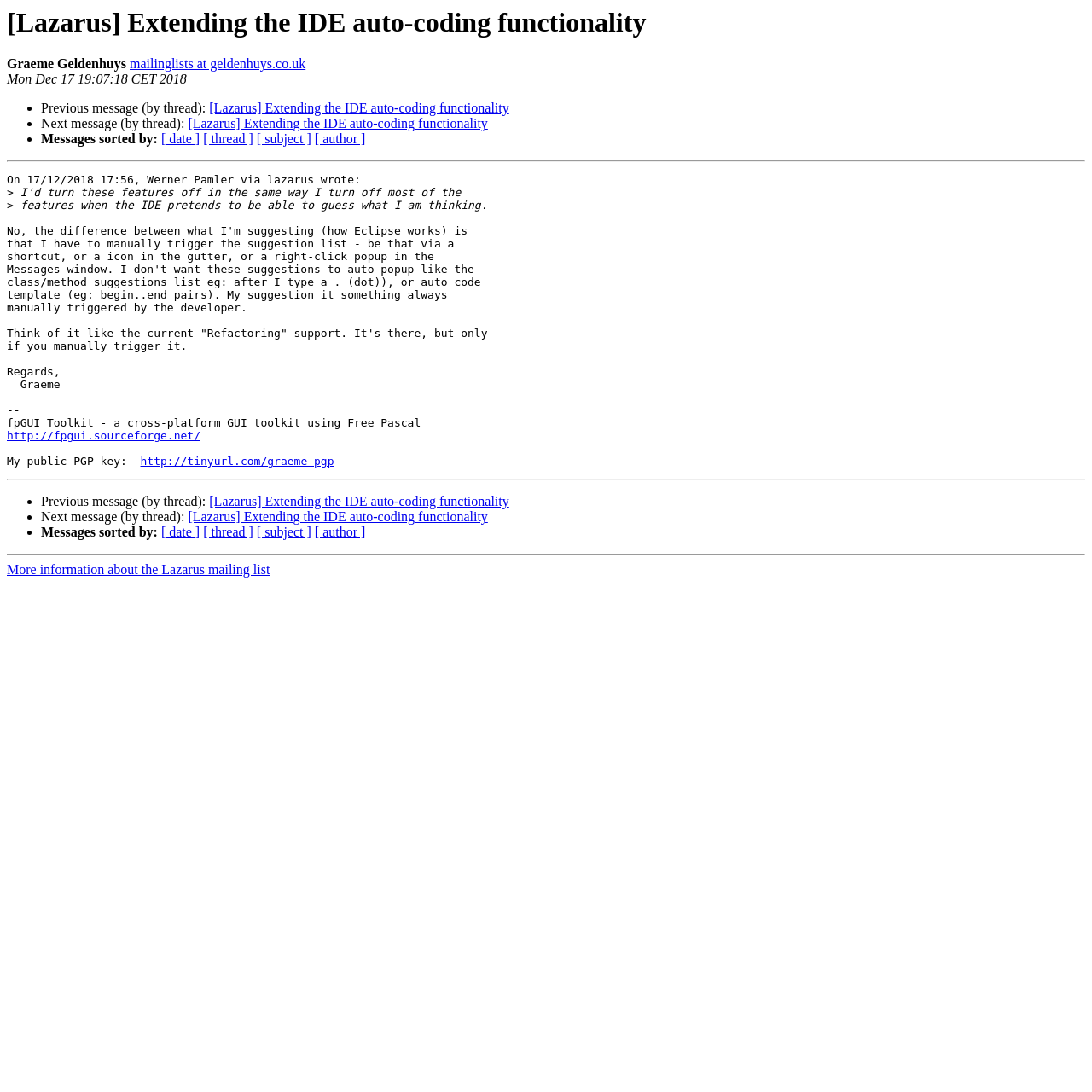Give a short answer using one word or phrase for the question:
Who is the author of this message?

Graeme Geldenhuys